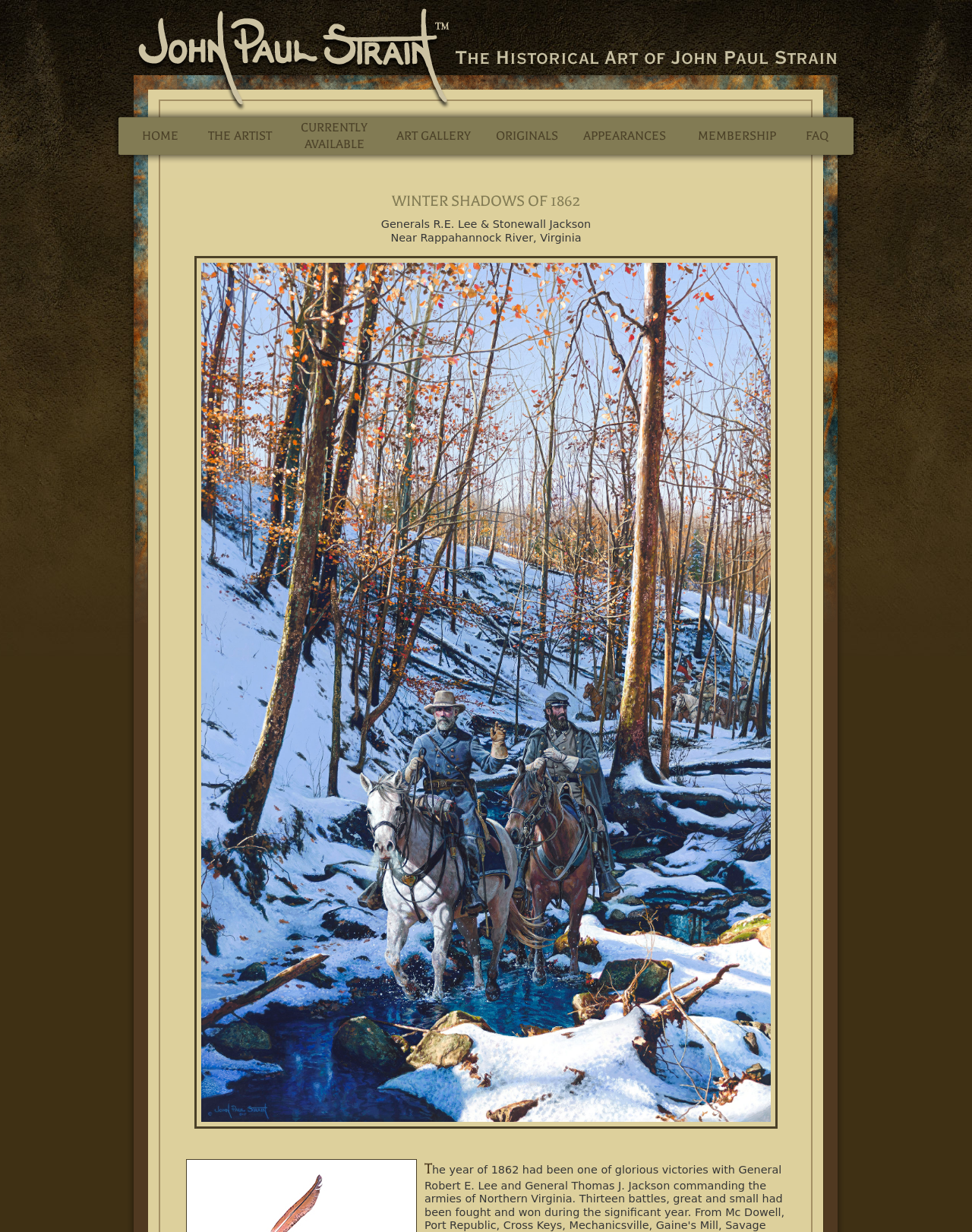What is the title of the artwork displayed on the webpage?
Based on the visual content, answer with a single word or a brief phrase.

Winter Shadows of 1862